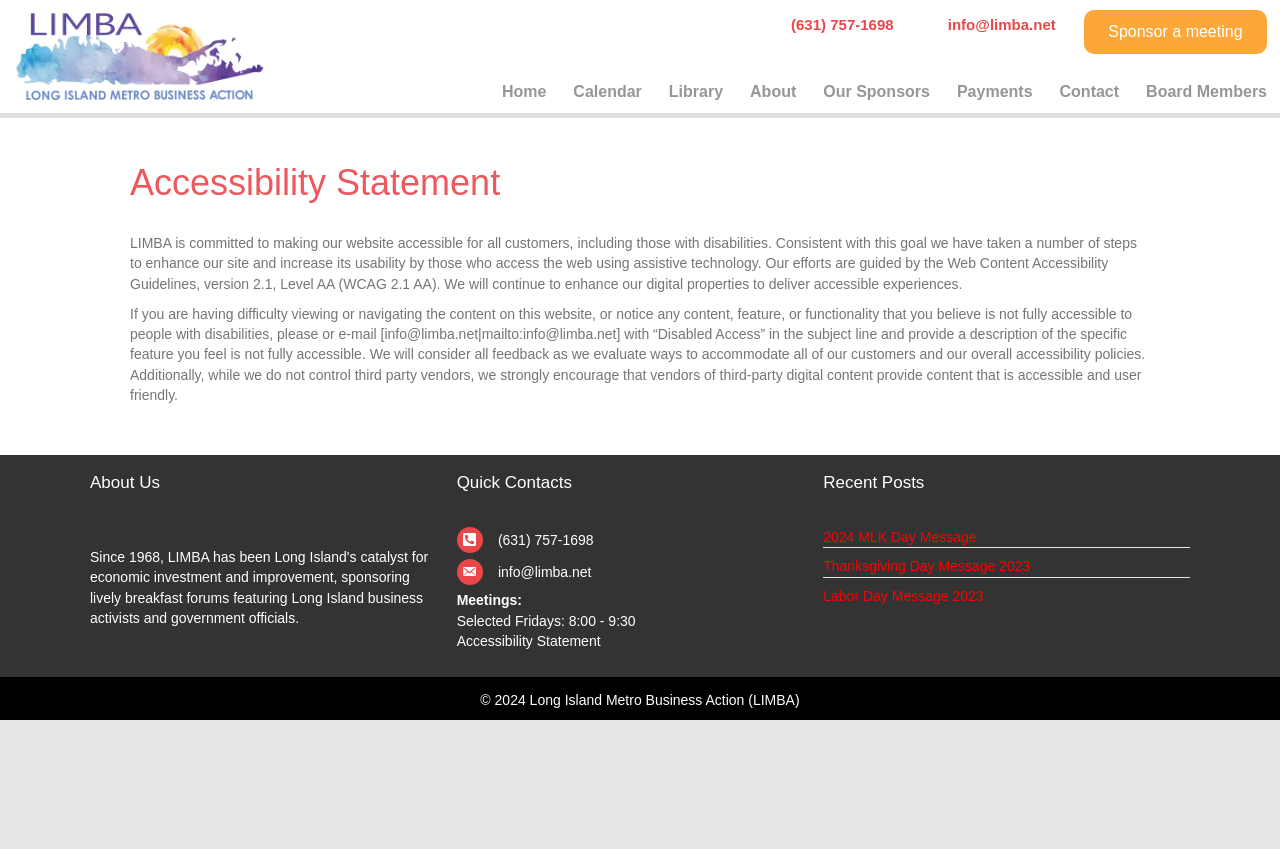Determine the bounding box coordinates of the element's region needed to click to follow the instruction: "Click the Sponsor a meeting link". Provide these coordinates as four float numbers between 0 and 1, formatted as [left, top, right, bottom].

[0.847, 0.012, 0.99, 0.063]